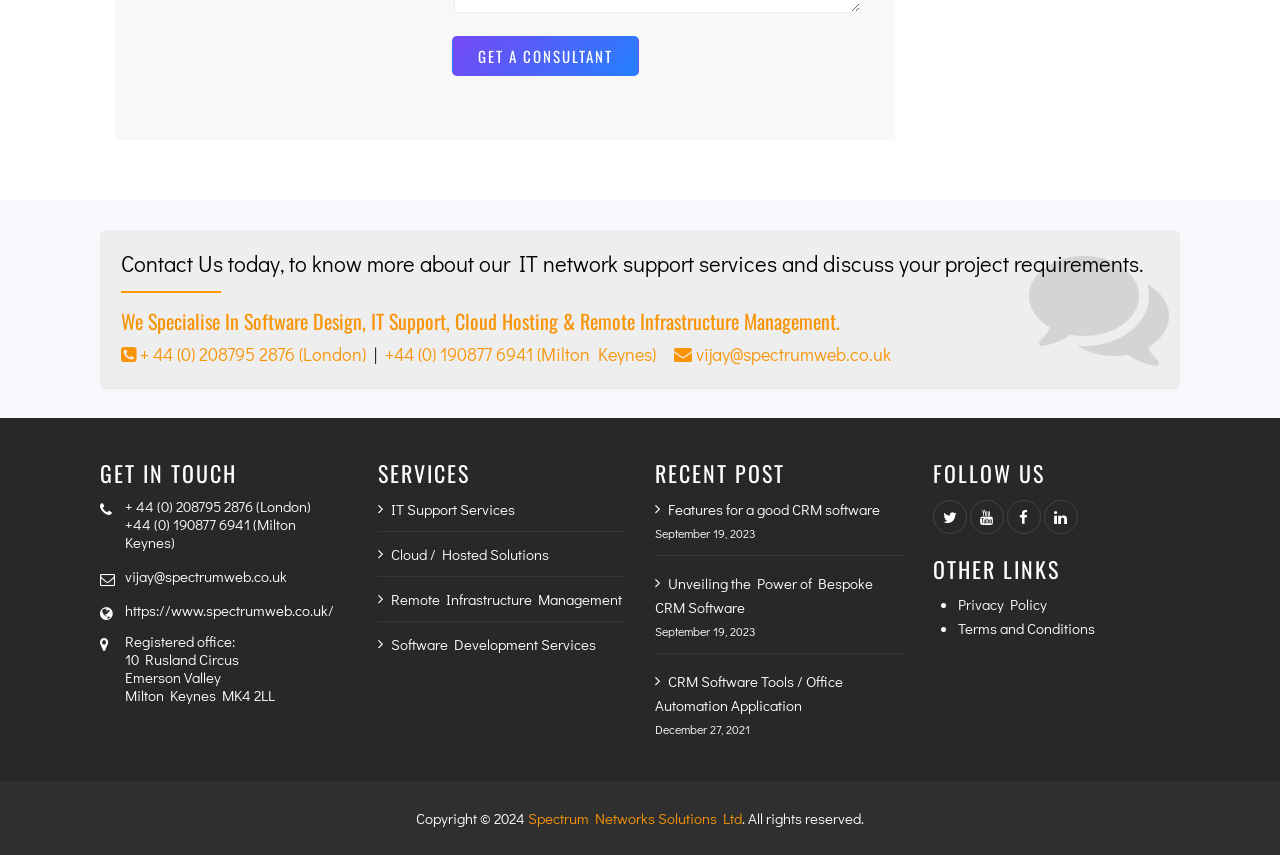What is the company's registered office address?
Provide a detailed and extensive answer to the question.

I found the company's registered office address by looking at the footer section of the webpage, where it lists the company's details. The registered office address is 10 Rusland Circus, Emerson Valley, Milton Keynes MK4 2LL.